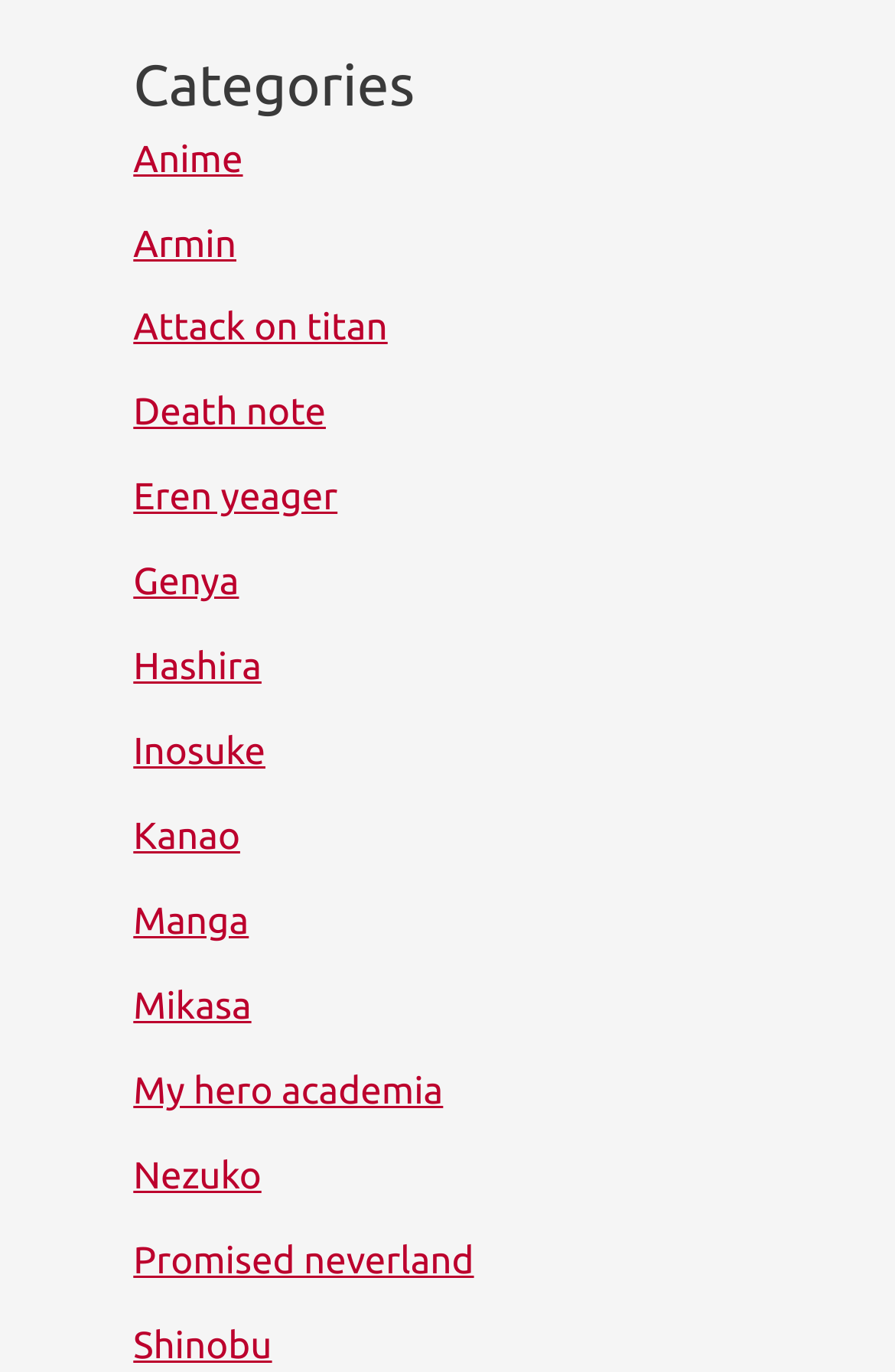Please give a succinct answer to the question in one word or phrase:
What is the last category listed?

Shinobu